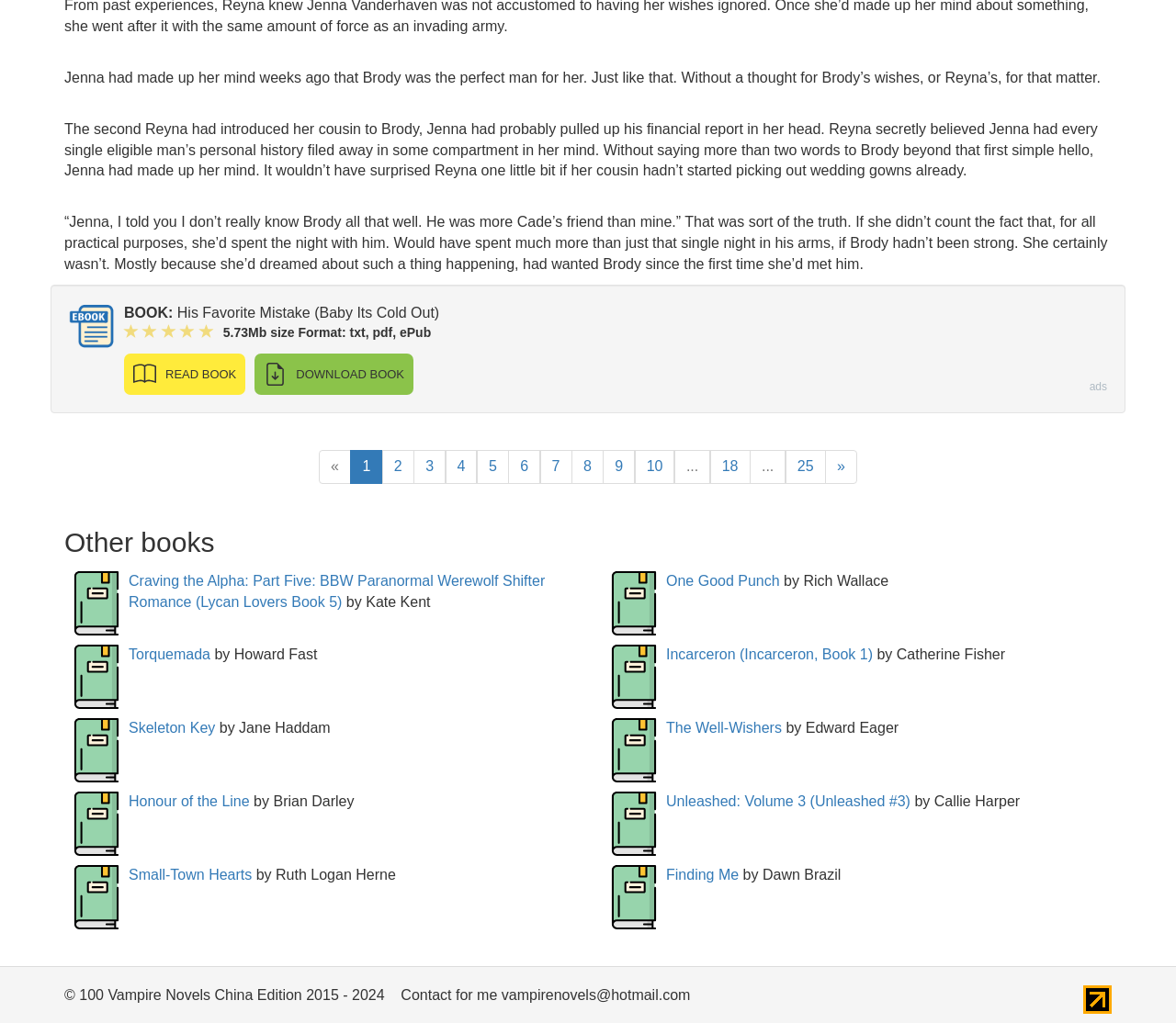Determine the bounding box coordinates of the clickable region to execute the instruction: "Learn more about the 'How We Help' service". The coordinates should be four float numbers between 0 and 1, denoted as [left, top, right, bottom].

None